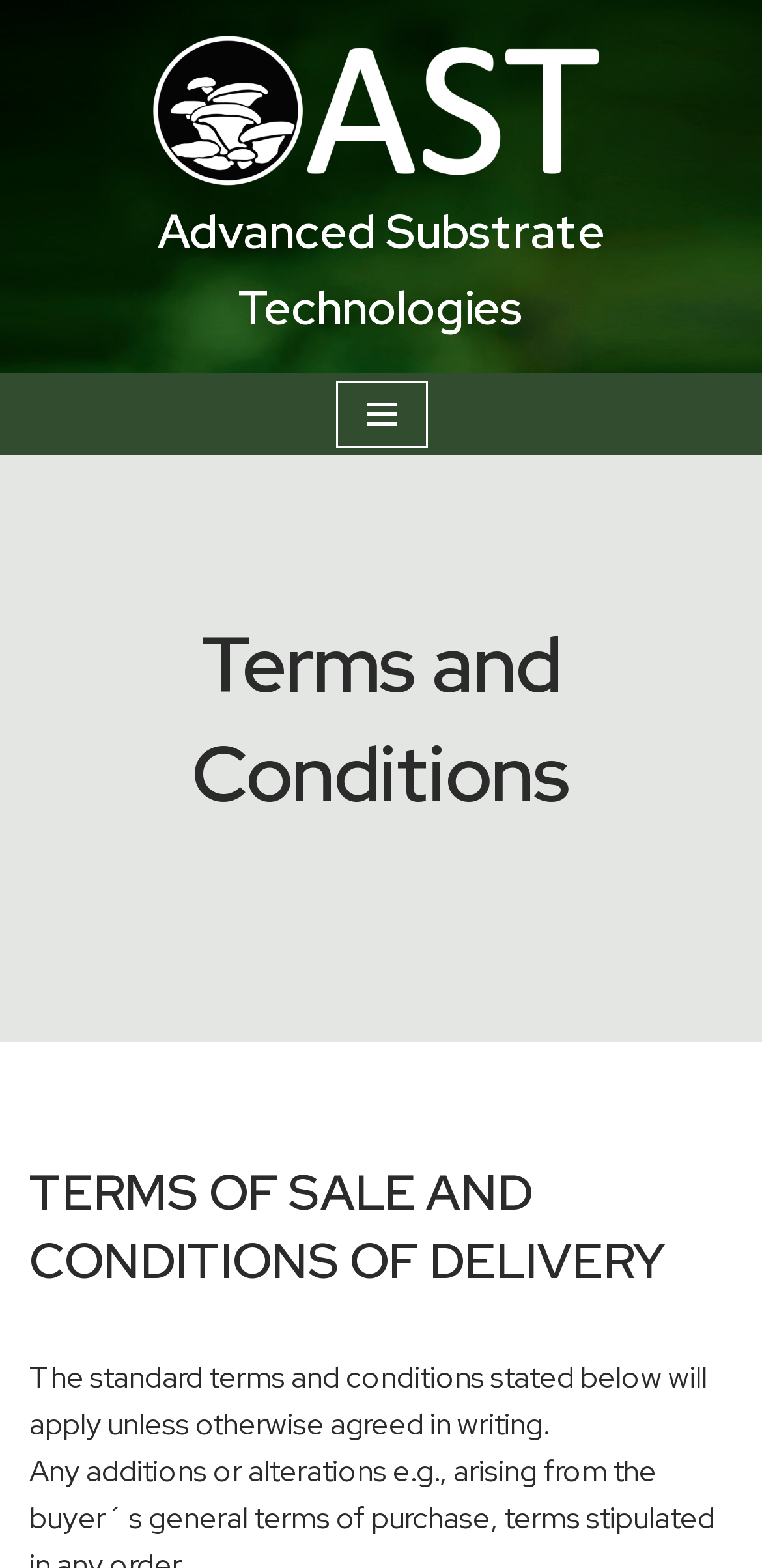Determine the bounding box for the described UI element: "Navigation Menu".

[0.44, 0.243, 0.56, 0.285]